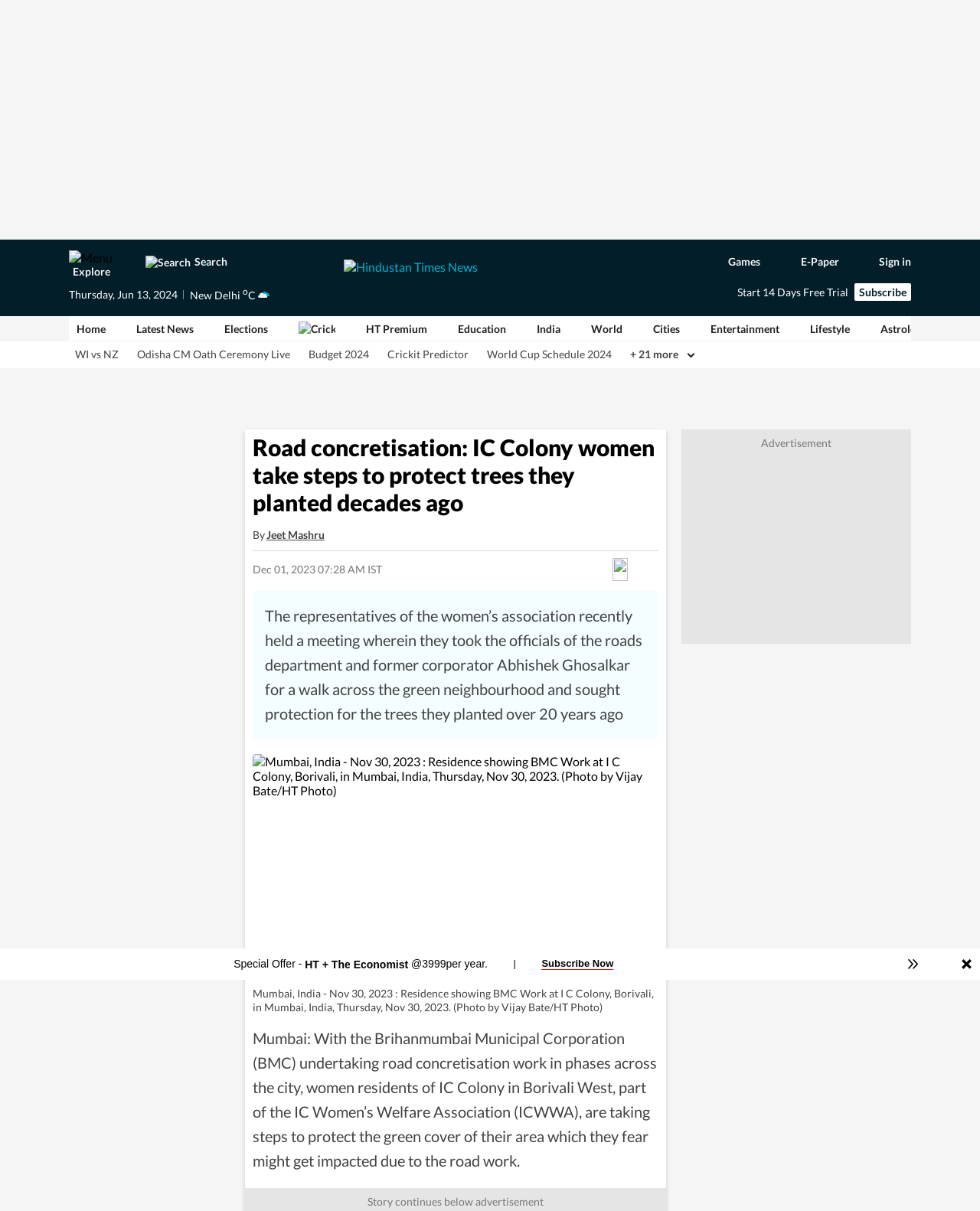Locate the bounding box coordinates of the element you need to click to accomplish the task described by this instruction: "Share article on Facebook".

[0.475, 0.459, 0.502, 0.481]